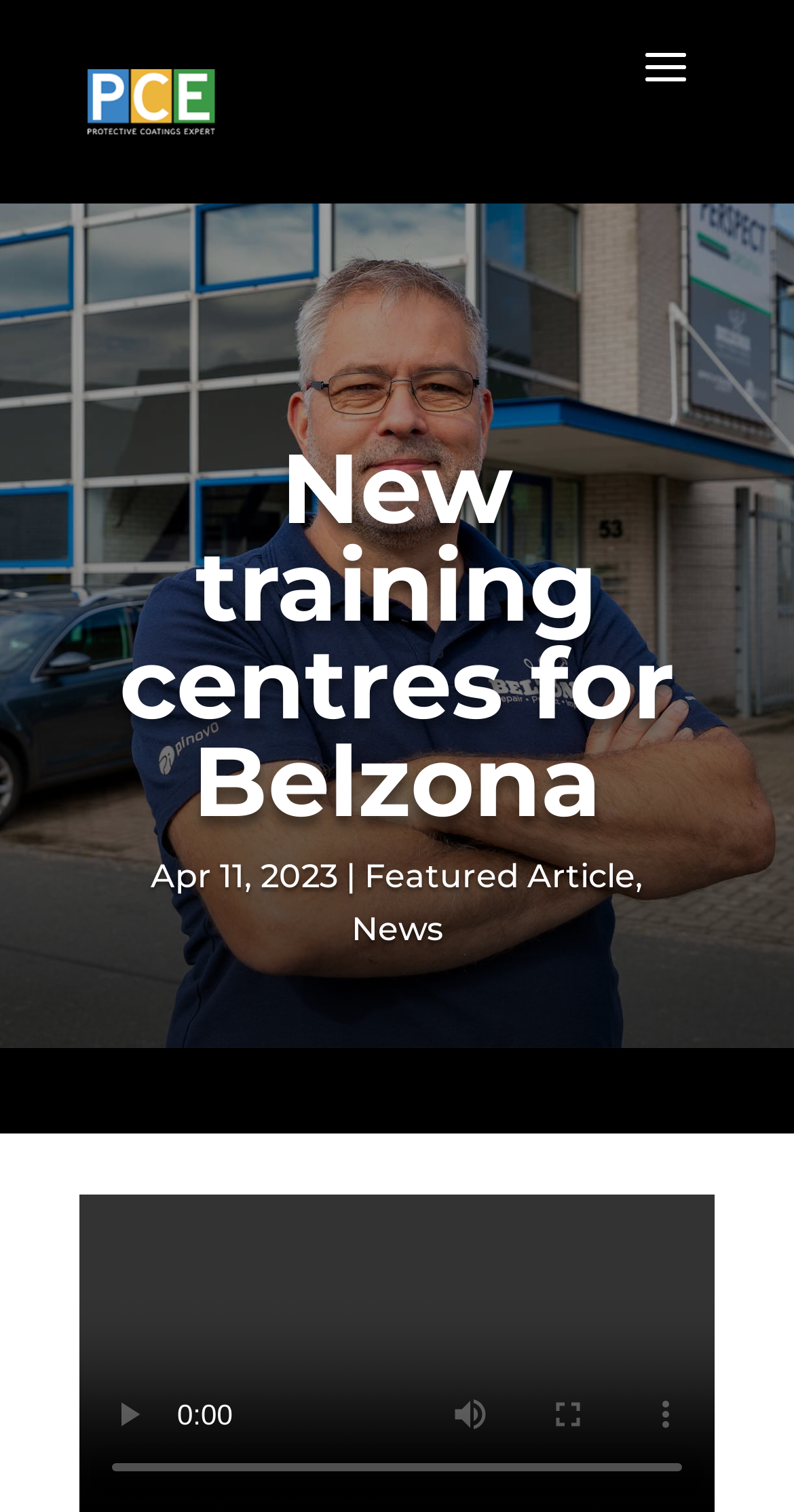Can you give a comprehensive explanation to the question given the content of the image?
What is the date of the article?

I found the date of the article by looking at the static text element with the content 'Apr 11, 2023' which is located below the main heading.